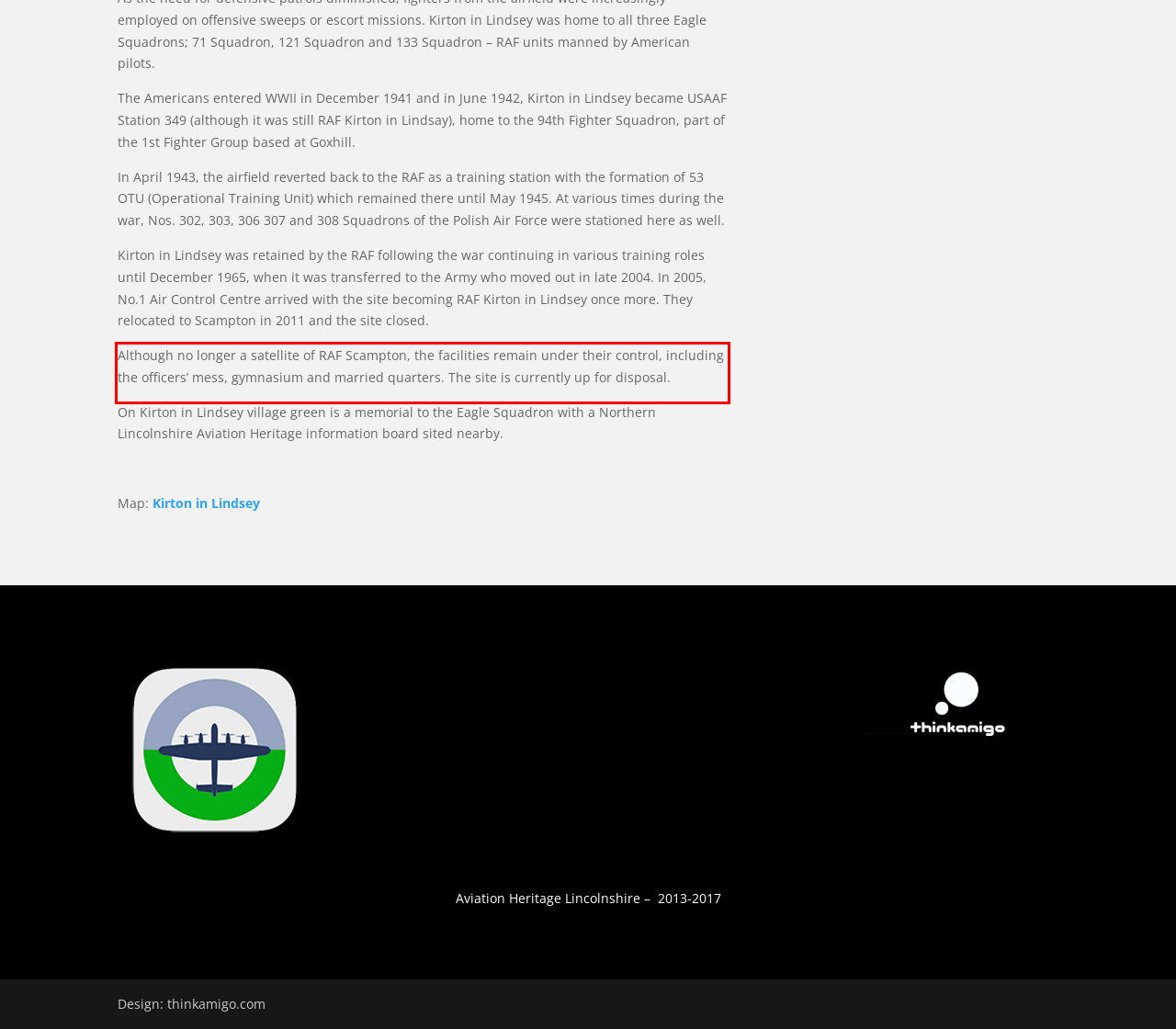Using the webpage screenshot, recognize and capture the text within the red bounding box.

Although no longer a satellite of RAF Scampton, the facilities remain under their control, including the officers’ mess, gymnasium and married quarters. The site is currently up for disposal.